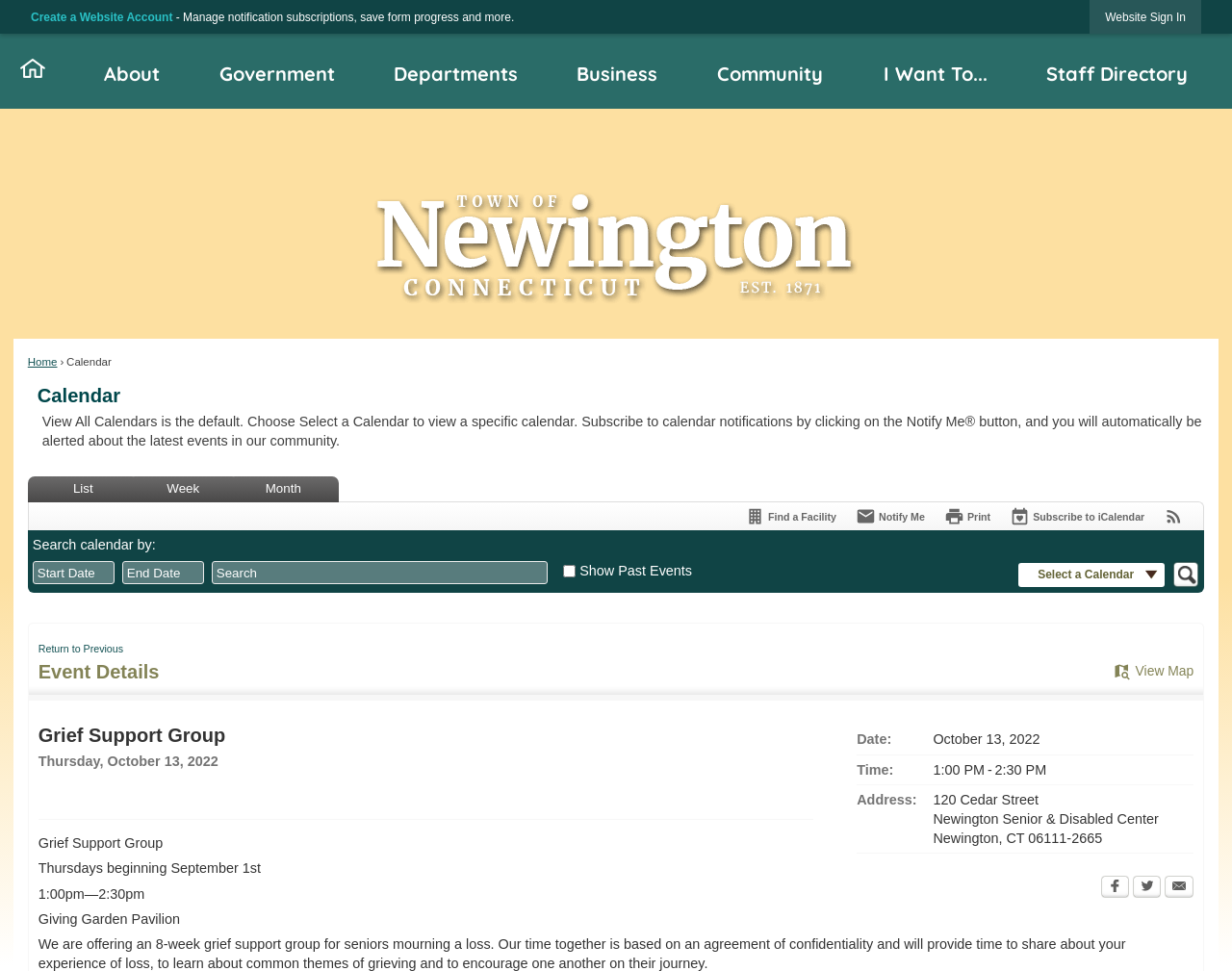Provide the bounding box coordinates for the specified HTML element described in this description: "14". The coordinates should be four float numbers ranging from 0 to 1, in the format [left, top, right, bottom].

[0.265, 0.757, 0.288, 0.788]